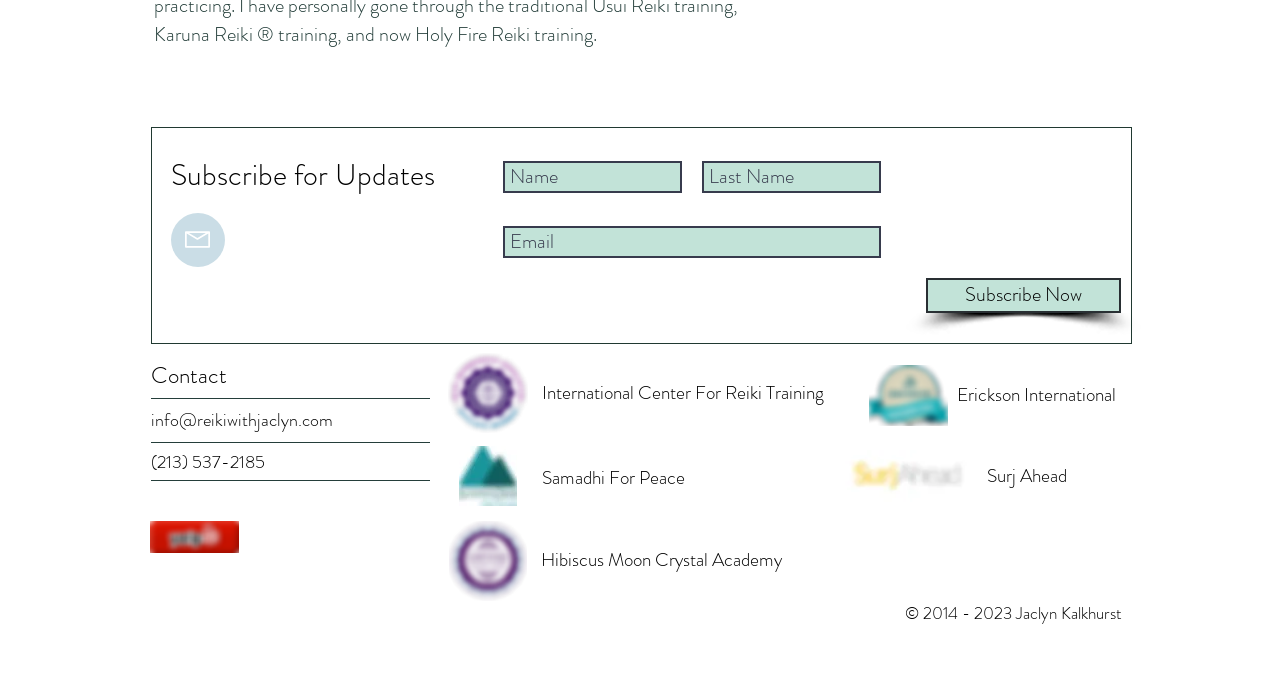Please predict the bounding box coordinates of the element's region where a click is necessary to complete the following instruction: "Check social media on Instagram". The coordinates should be represented by four float numbers between 0 and 1, i.e., [left, top, right, bottom].

[0.117, 0.854, 0.145, 0.905]